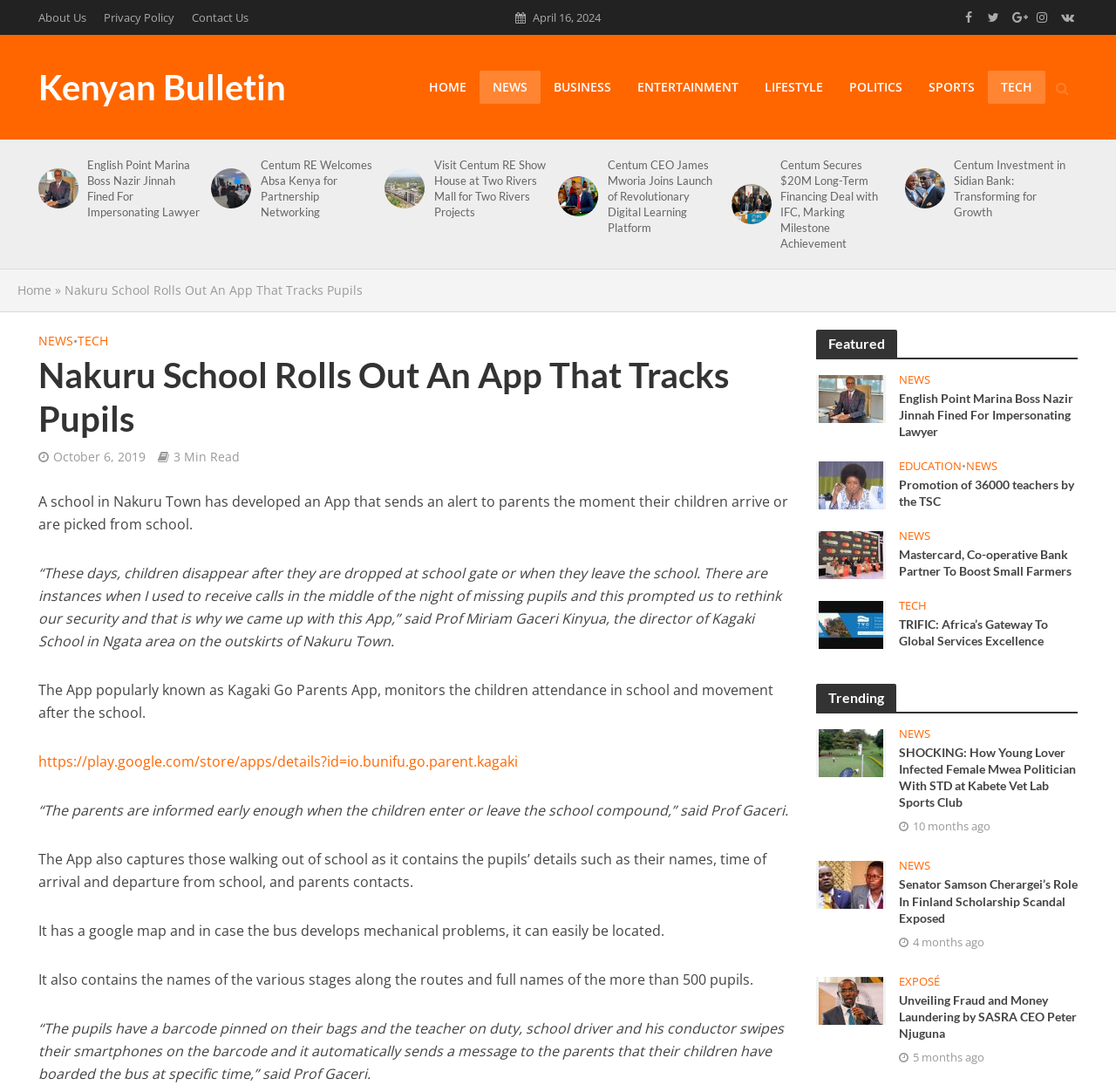Extract the main heading from the webpage content.

Nakuru School Rolls Out An App That Tracks Pupils